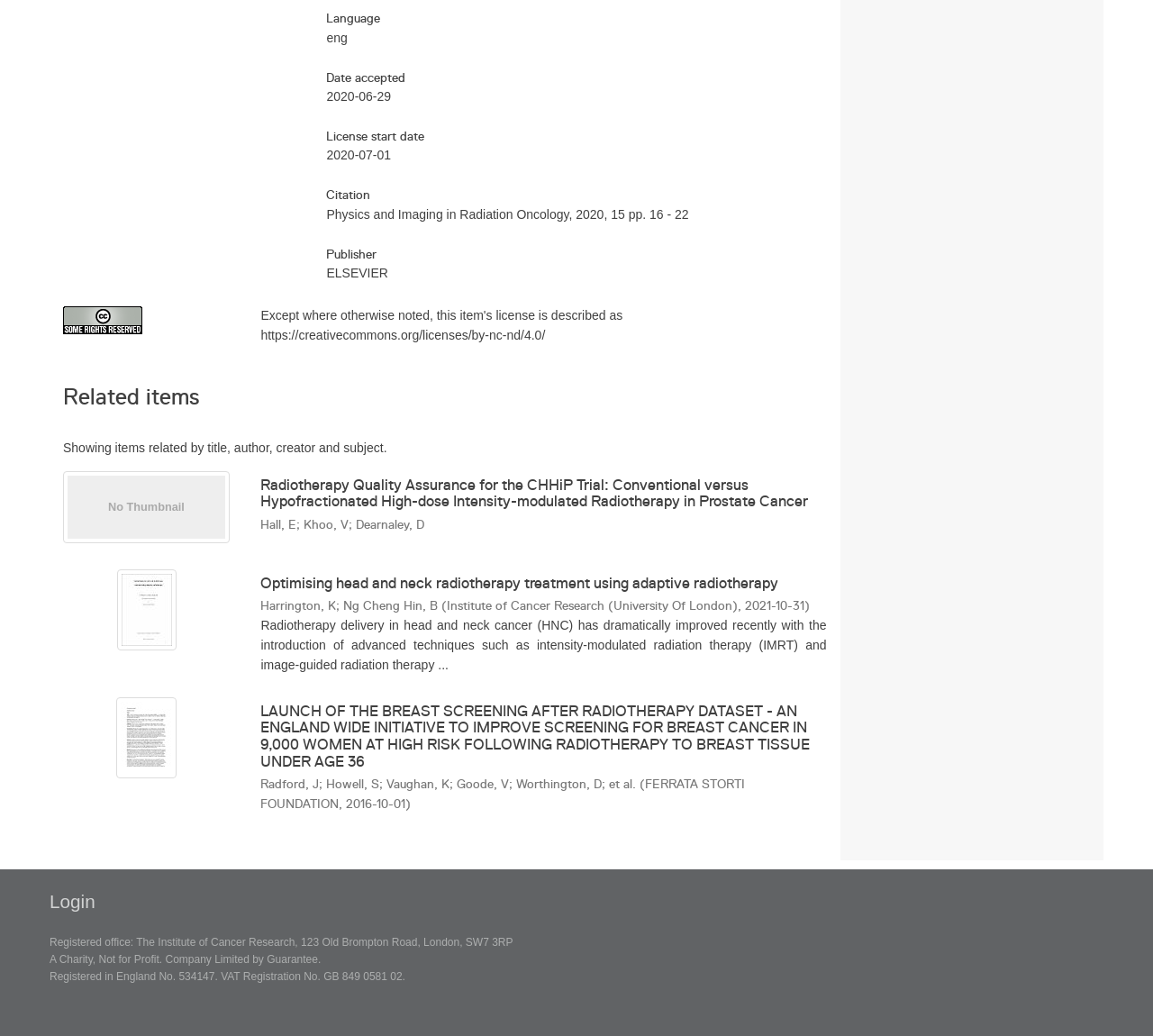Locate the bounding box coordinates of the area where you should click to accomplish the instruction: "Click the link to view the Creative Commons license".

[0.055, 0.296, 0.203, 0.323]